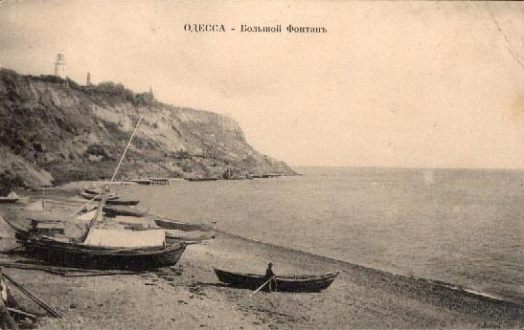Illustrate the image with a detailed caption.

This nostalgic image captures a serene view of the Big Fountain cape in Odessa, featuring a beach lined with traditional boats gently resting on the shore. The sepia-toned postcard evokes a sense of history and tranquility, illustrating the rugged coastline with its cliffs in the background. A solitary figure is seen sitting in a small boat, emphasizing the peacefulness of the scene. In the distance, a lighthouse stands as a sentinel over the waters, while a slender tower, possibly Kovalevsky’s tower, rises above the coastline. The inscription at the top of the postcard reads "ОДЕССА - Большой Фонтан," indicating its location, and providing a glimpse into the past of this beautiful area. This image not only reflects the natural beauty of Odessa’s coast but also invites viewers to reminisce about a time when these beaches were bustling with life.